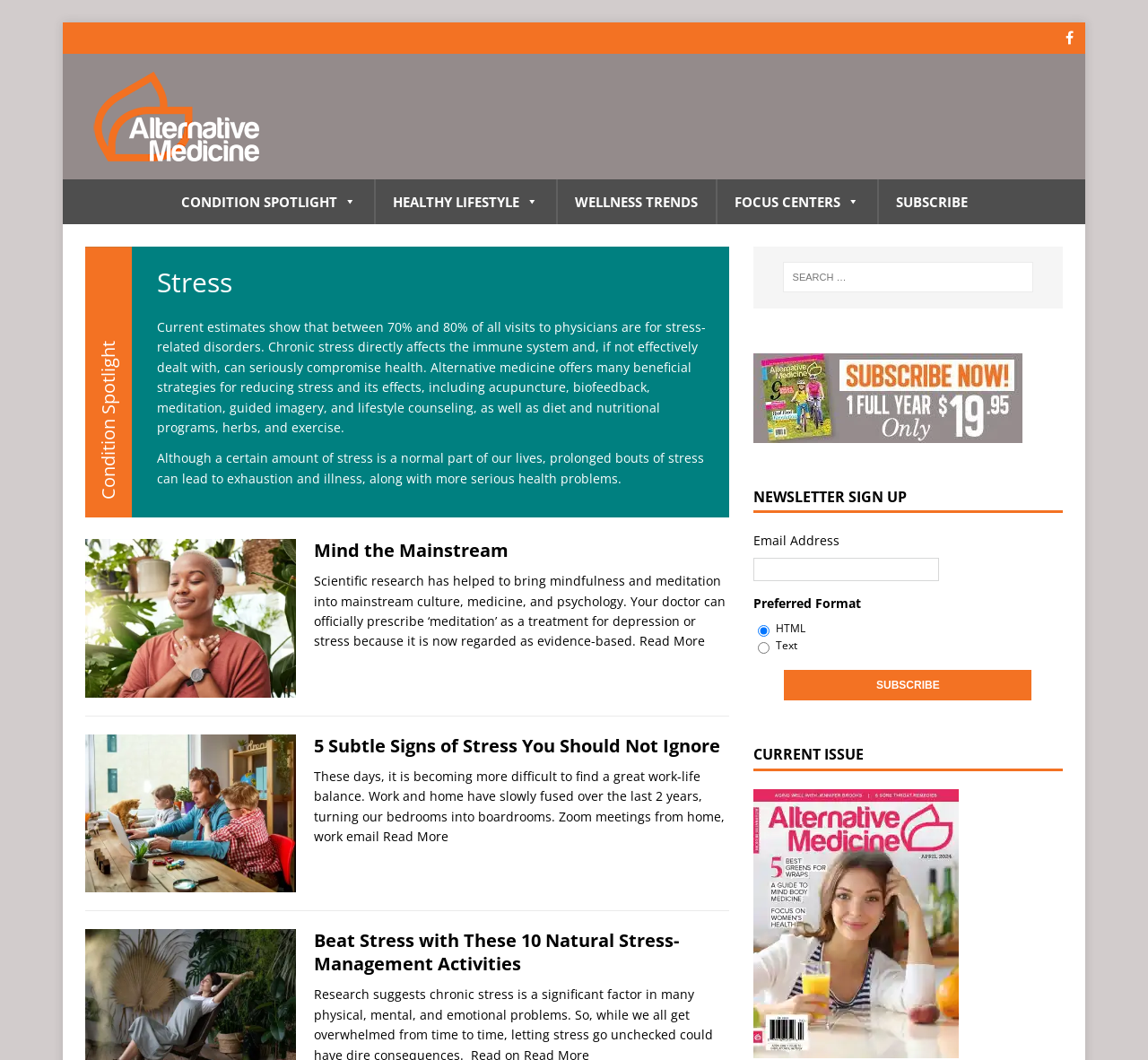Determine the bounding box coordinates for the element that should be clicked to follow this instruction: "Read more about mindfulness and meditation". The coordinates should be given as four float numbers between 0 and 1, in the format [left, top, right, bottom].

[0.557, 0.597, 0.614, 0.613]